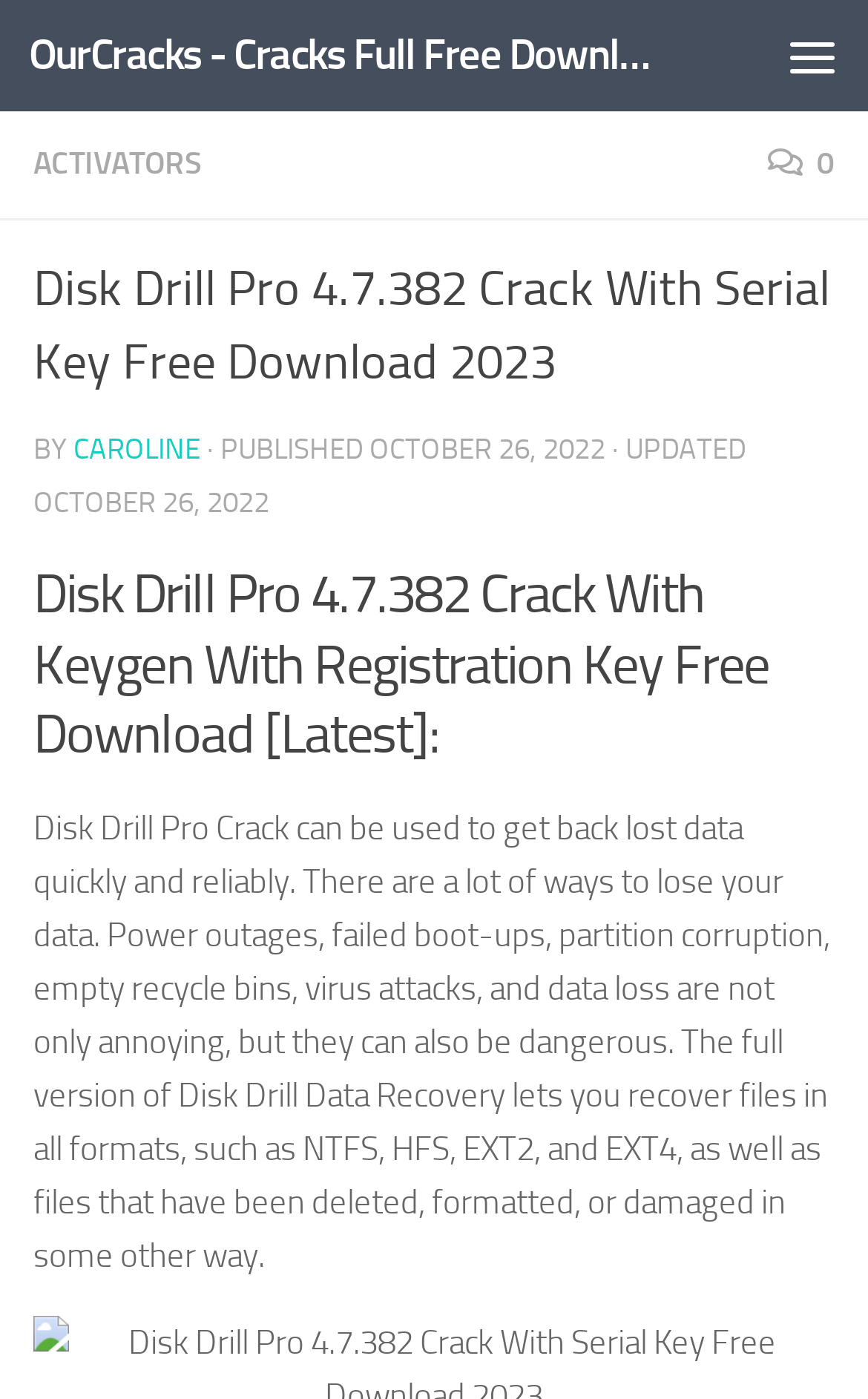Using the description "aria-label="Open navigation menu"", predict the bounding box of the relevant HTML element.

None